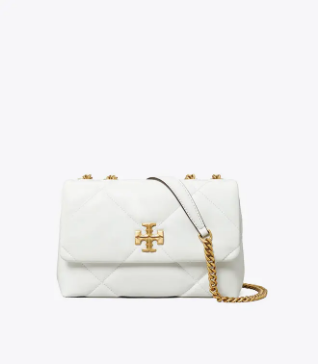How much does the handbag cost?
From the image, respond with a single word or phrase.

¥6,590